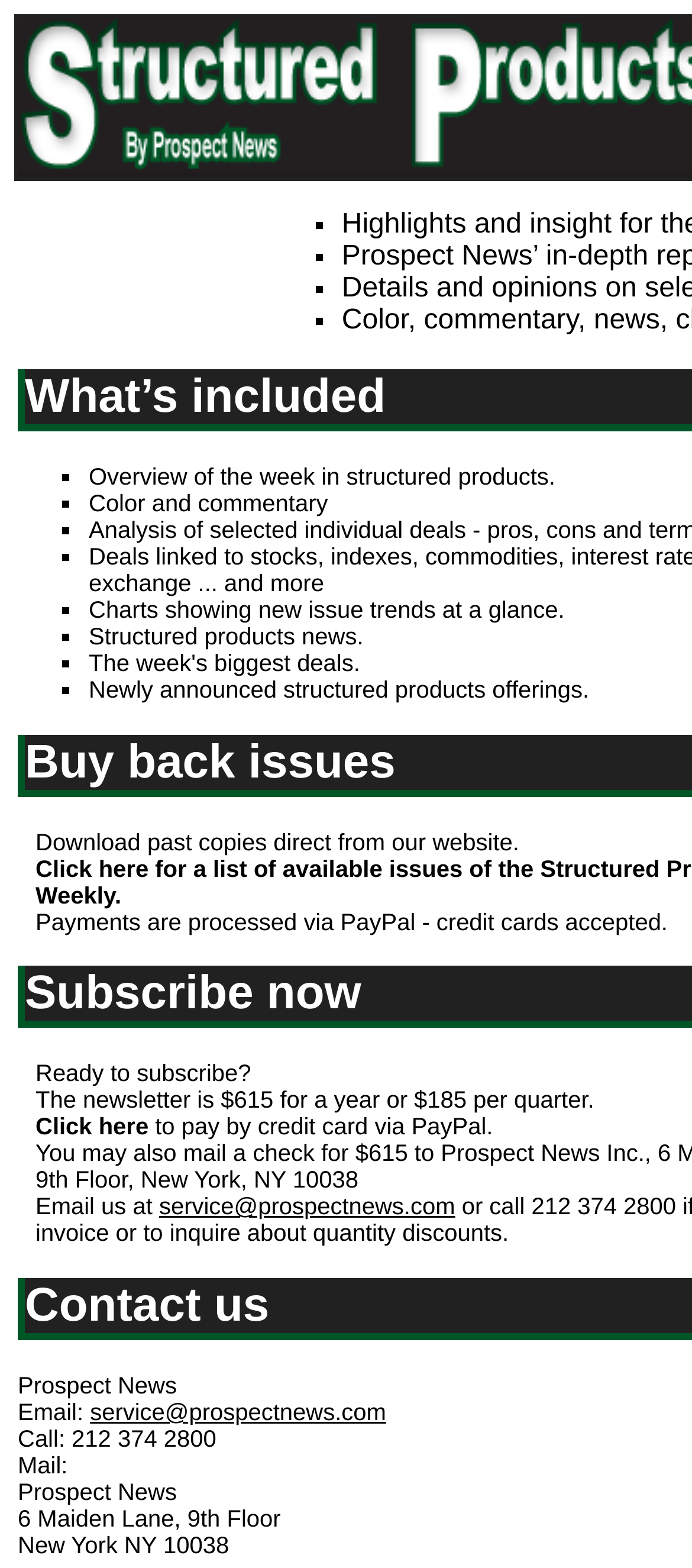Using the provided description: "service@prospectnews.com", find the bounding box coordinates of the corresponding UI element. The output should be four float numbers between 0 and 1, in the format [left, top, right, bottom].

[0.29, 0.931, 0.86, 0.954]